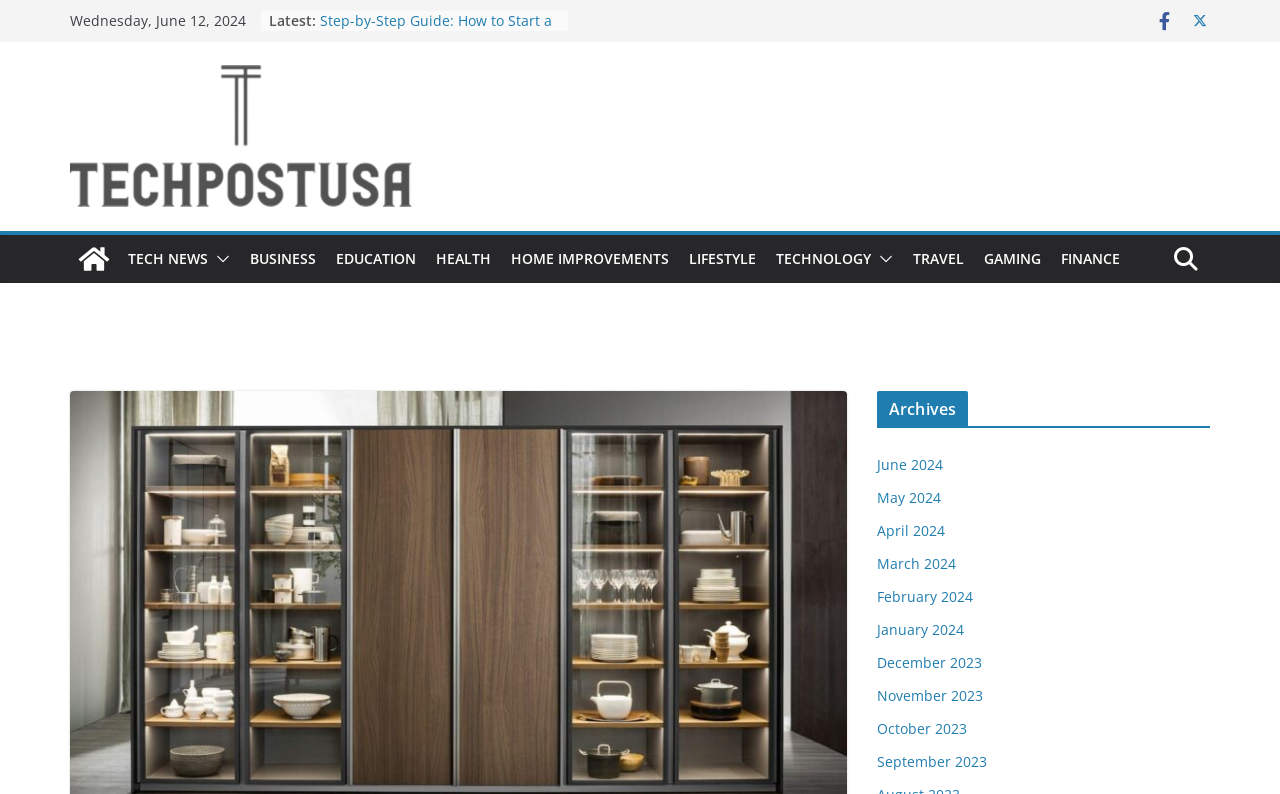Please analyze the image and provide a thorough answer to the question:
What is the name of the website?

I found the website's name by looking at the top left corner of the webpage, where I saw a link 'tech post usa' and an image with the same text, which is likely the website's logo.